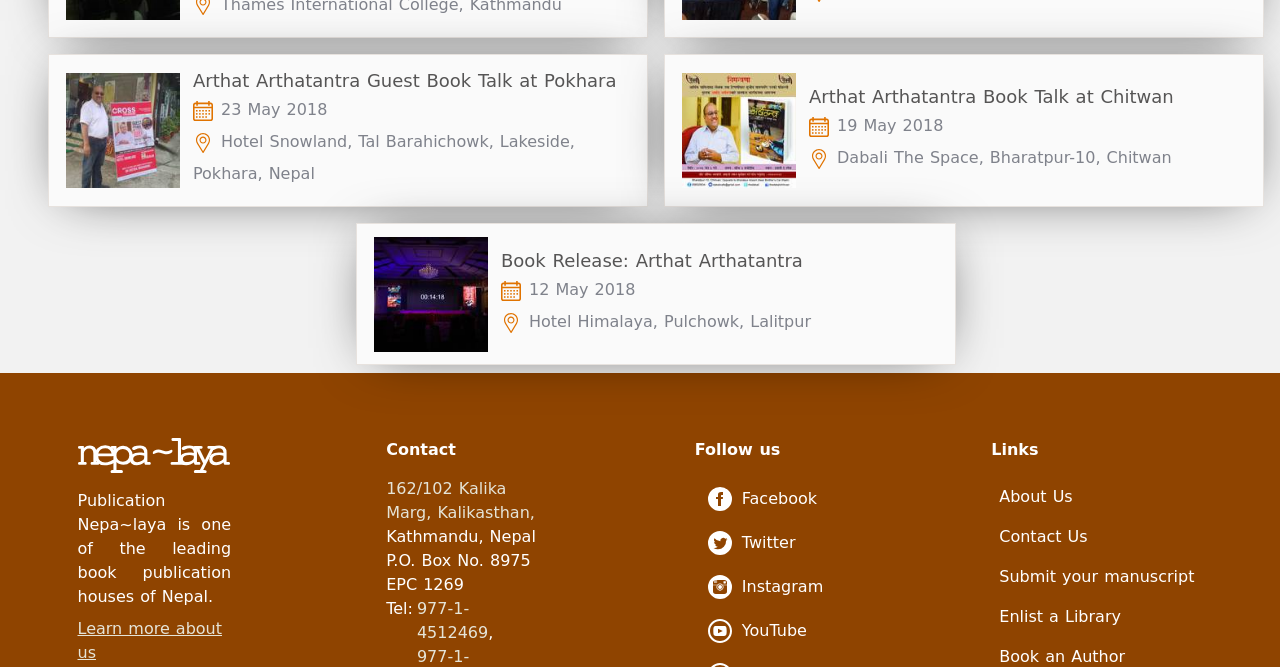Look at the image and answer the question in detail:
What is the name of the publication house?

I found the answer by looking at the static text element that says 'Publication Nepa~laya is one of the leading book publication houses of Nepal.'